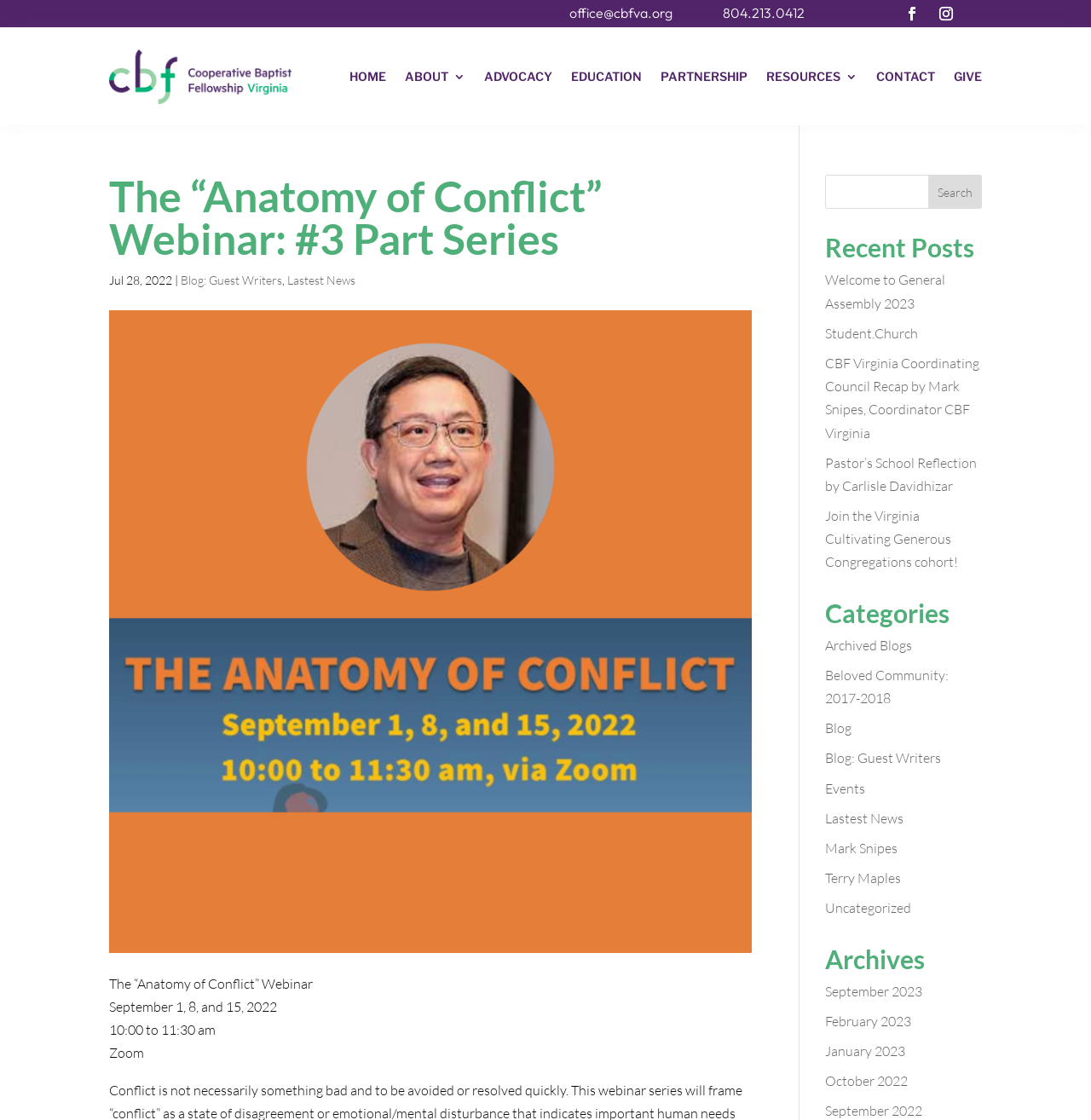What is the search bar located at?
Look at the screenshot and respond with one word or a short phrase.

Top right corner